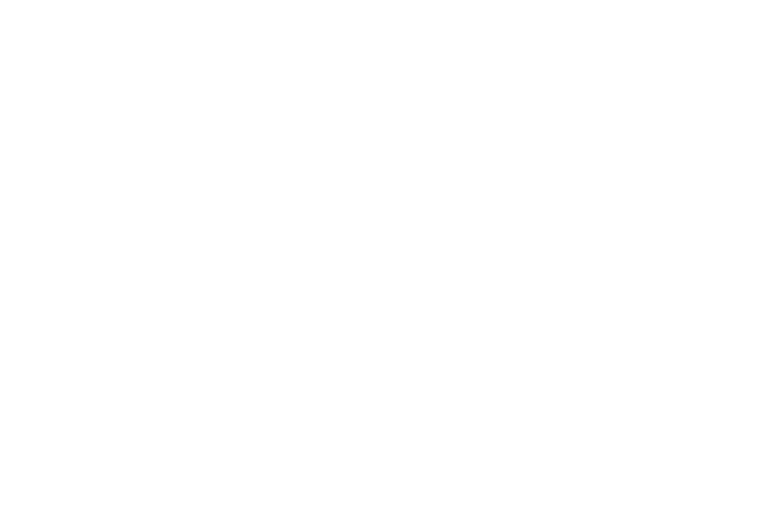Please respond in a single word or phrase: 
On what date was the launch event of the Duta Ginjal & Pre-Dialysis Education Programme held?

March 26, 2022